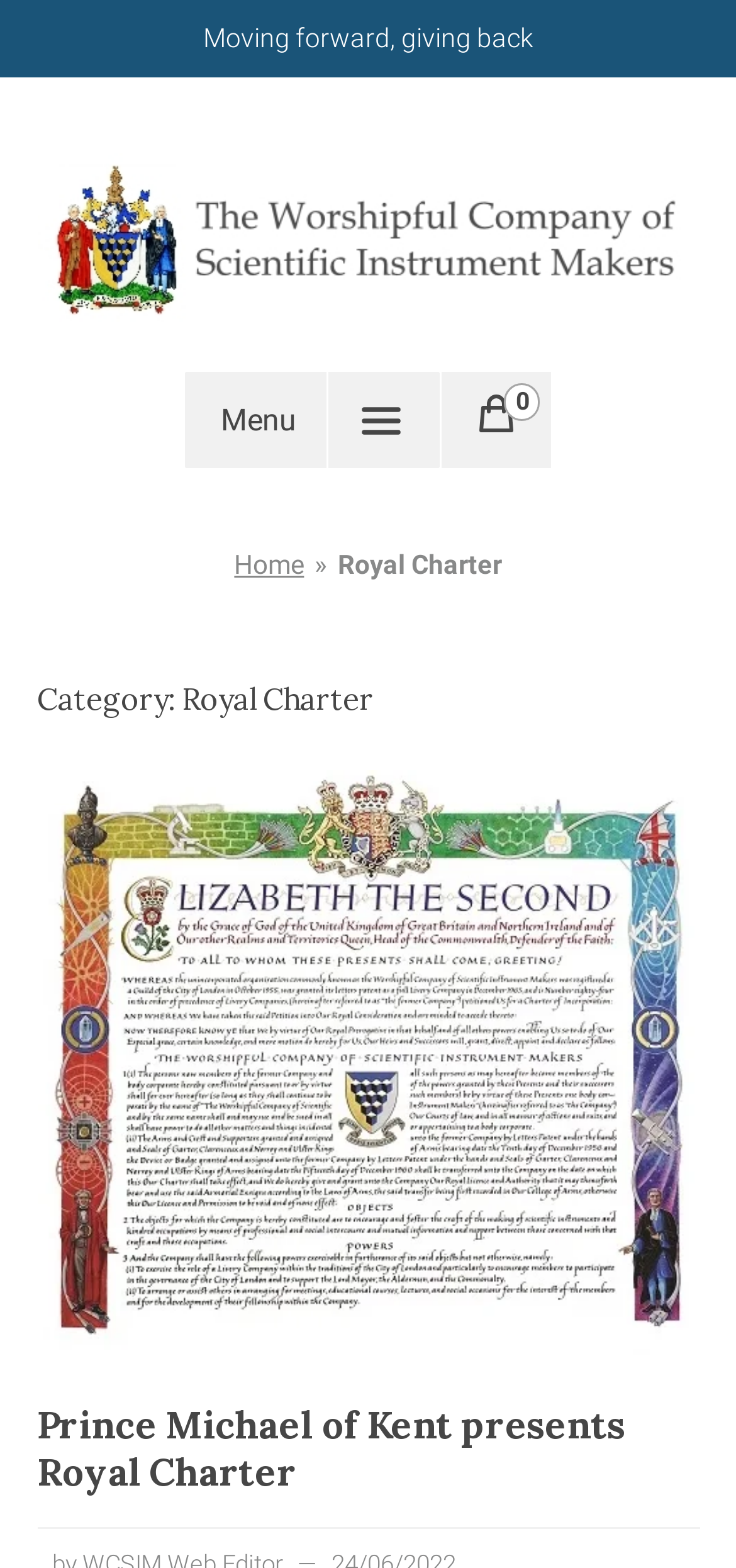Who presented the Royal Charter?
Could you answer the question in a detailed manner, providing as much information as possible?

The presenter of the Royal Charter can be found in the heading element with the text 'Prince Michael of Kent presents Royal Charter' which is a sub-element of the header element.